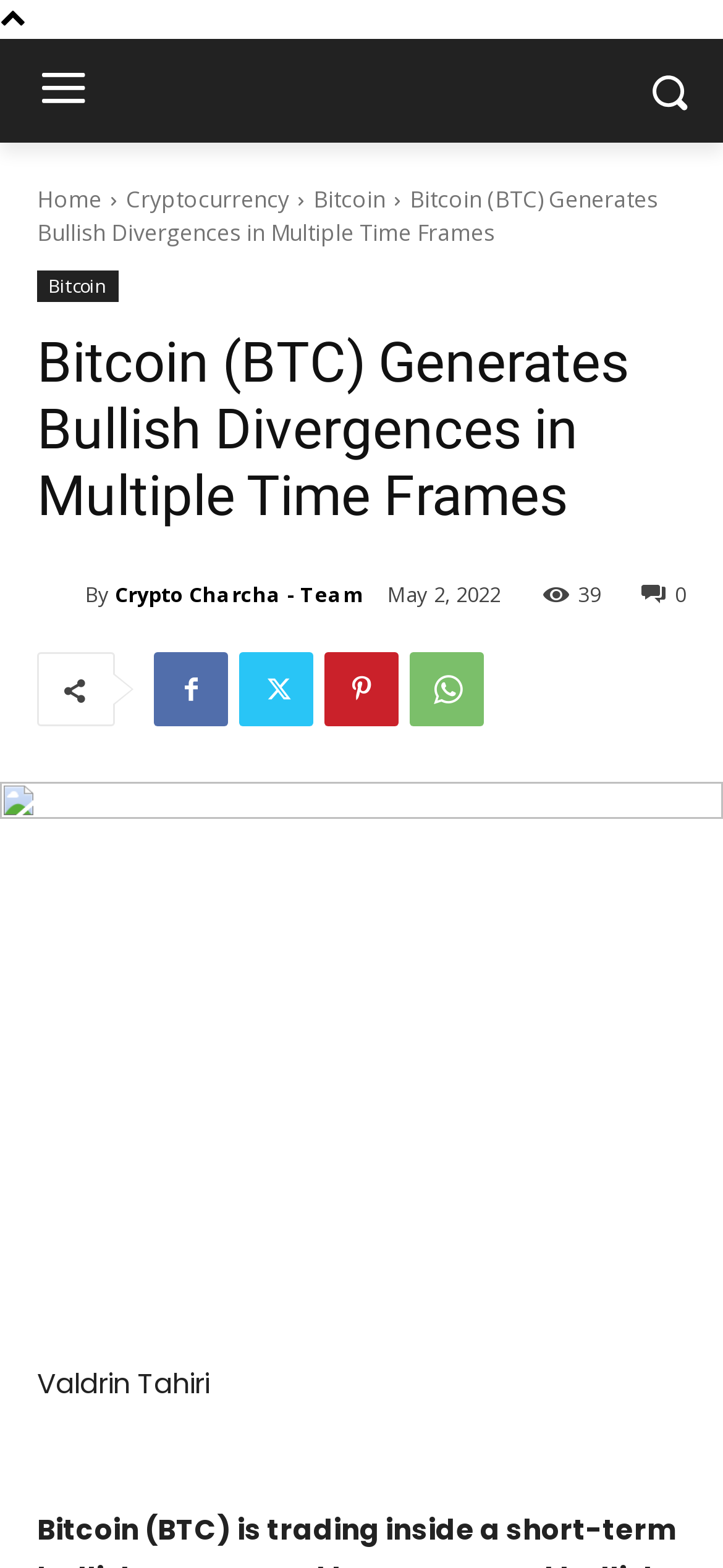Pinpoint the bounding box coordinates of the area that must be clicked to complete this instruction: "Read the article by Valdrin Tahiri".

[0.051, 0.87, 0.29, 0.895]